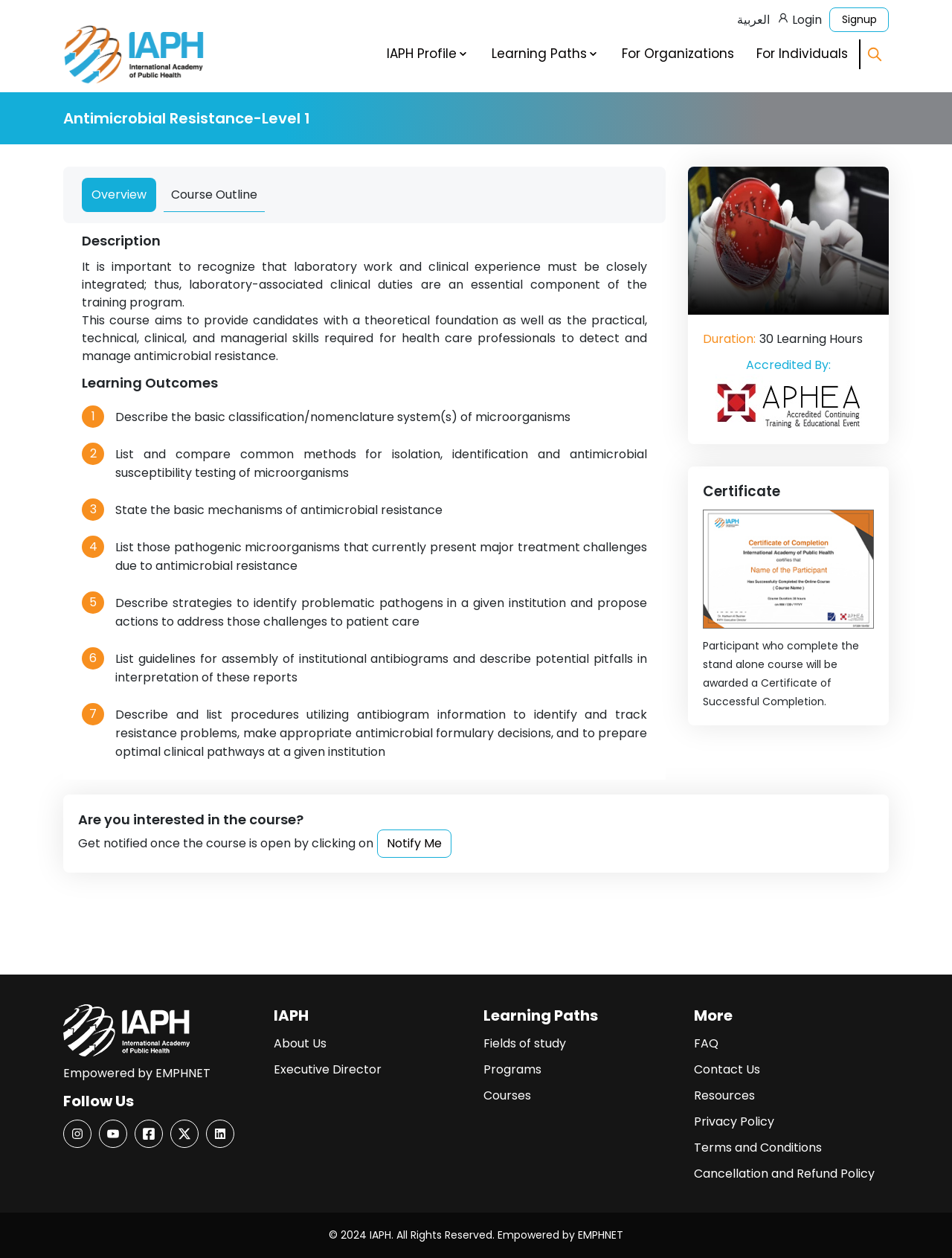Produce an extensive caption that describes everything on the webpage.

The webpage is about Antimicrobial Resistance-Level 1, a course offered by IAPH. At the top, there are links to switch the language to Arabic, login, and signup, along with the IAPH logo. Below the logo, there are navigation links to different sections of the website, including About Us, Advisory Board, and Media Center.

The main content of the page is divided into several sections. The first section has a heading "Antimicrobial Resistance-Level 1" and provides an overview of the course. Below this, there are links to "Overview", "Course Outline", and other related pages.

The next section has a heading "Description" and provides a detailed description of the course, including its objectives and what candidates can expect to learn. This is followed by a section on "Learning Outcomes", which lists the skills and knowledge that candidates will acquire upon completing the course.

The page also features a section on "Certificate", which explains that participants who complete the course will be awarded a Certificate of Successful Completion. There is also a call-to-action button "Notify Me" for users to get notified when the course is open.

At the bottom of the page, there are links to IAPH's social media profiles, including Instagram, YouTube, Facebook, and LinkedIn. There is also a section with links to other pages on the website, including About Us, Executive Director, and Learning Paths.